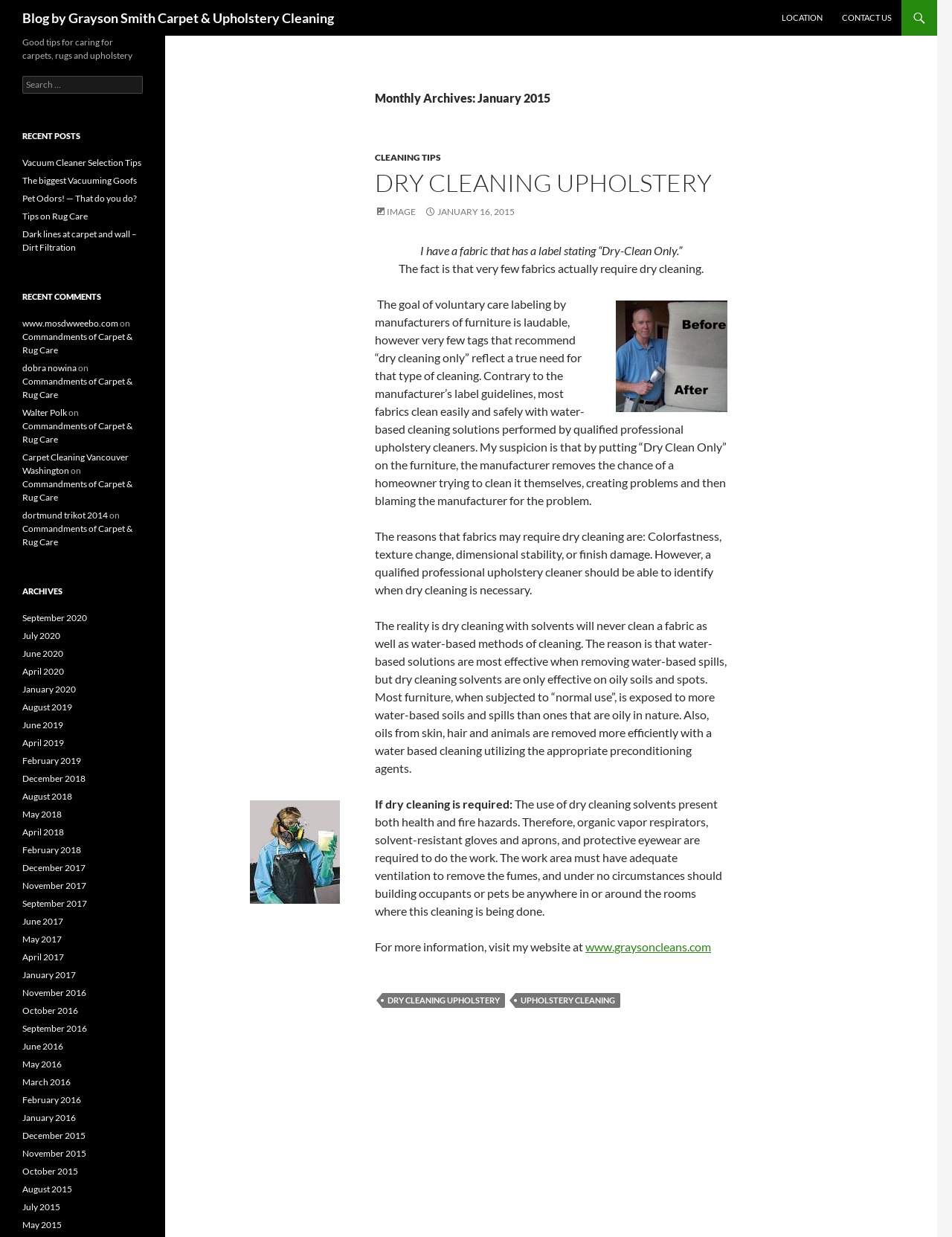Show the bounding box coordinates of the element that should be clicked to complete the task: "Read recent post 'Vacuum Cleaner Selection Tips'".

[0.023, 0.127, 0.148, 0.136]